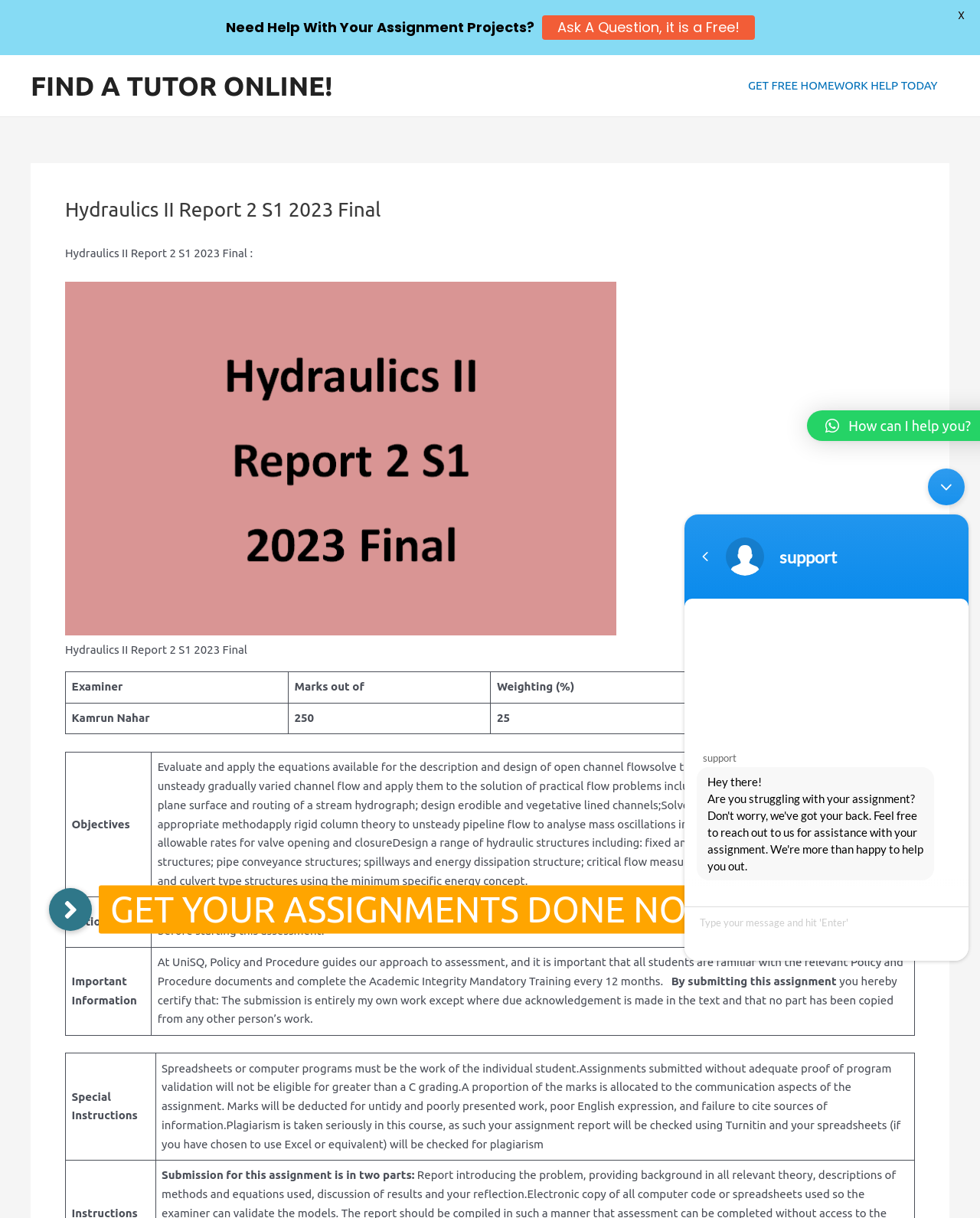Utilize the information from the image to answer the question in detail:
What is the due date of the report?

The due date of the report can be found in the table on the webpage, which lists the examiner's name, marks out of, weighting, and due date. The due date is '8th May 2023'.